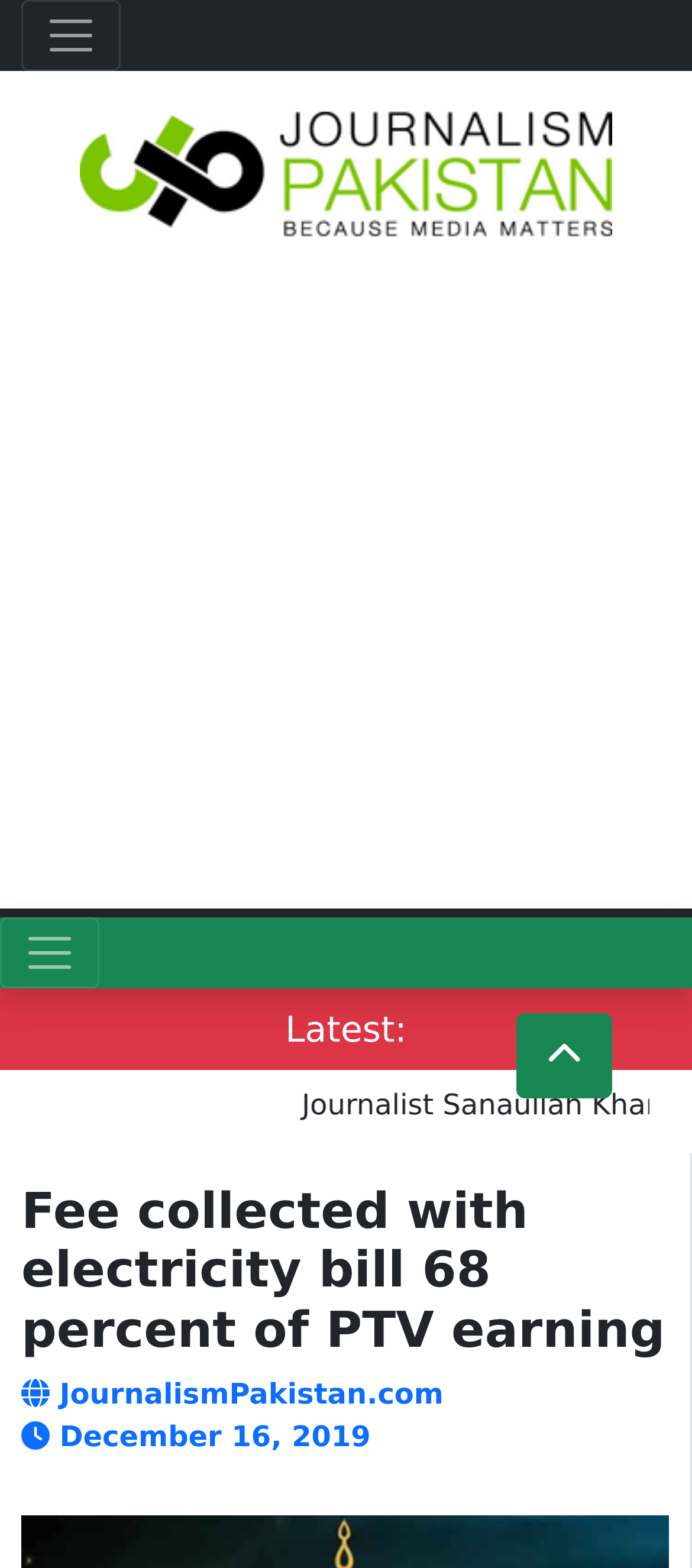Extract the bounding box coordinates for the described element: "State of the Planet.sotp-svg{fill:#231f20}". The coordinates should be represented as four float numbers between 0 and 1: [left, top, right, bottom].

None